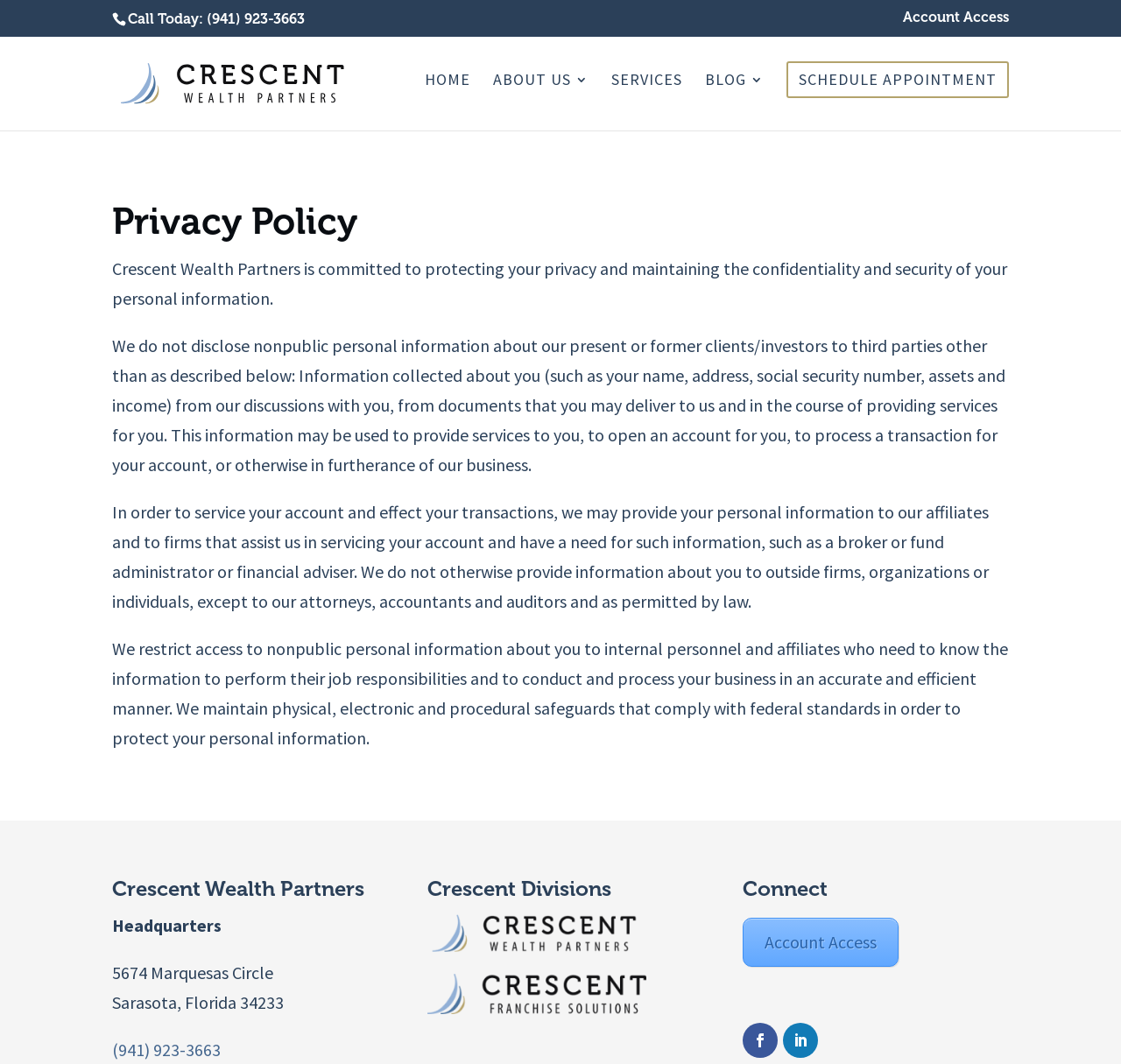Provide the bounding box coordinates of the HTML element this sentence describes: "HOME". The bounding box coordinates consist of four float numbers between 0 and 1, i.e., [left, top, right, bottom].

[0.379, 0.069, 0.42, 0.123]